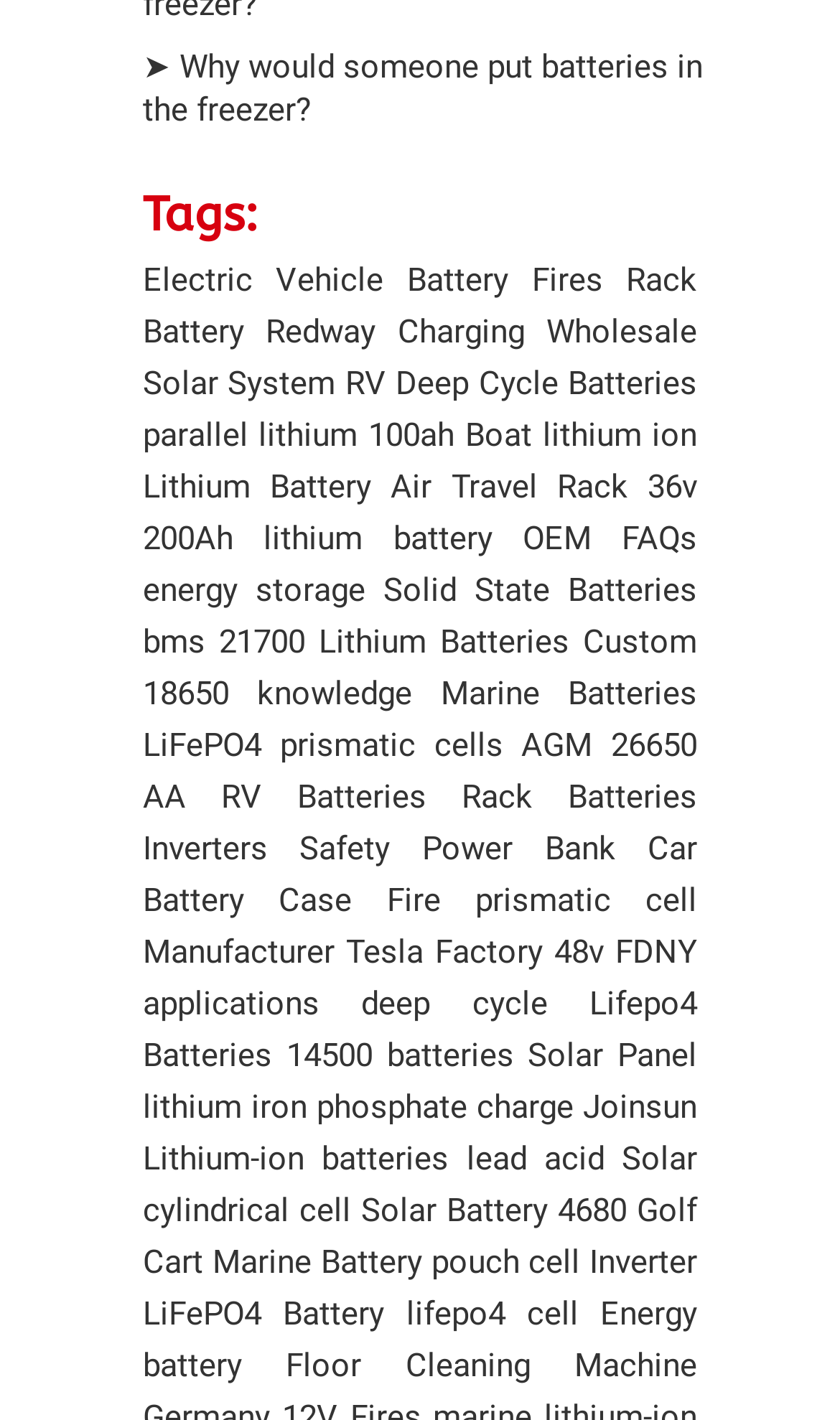Specify the bounding box coordinates of the area to click in order to follow the given instruction: "View 'Electric Vehicle' tag."

[0.17, 0.184, 0.457, 0.211]